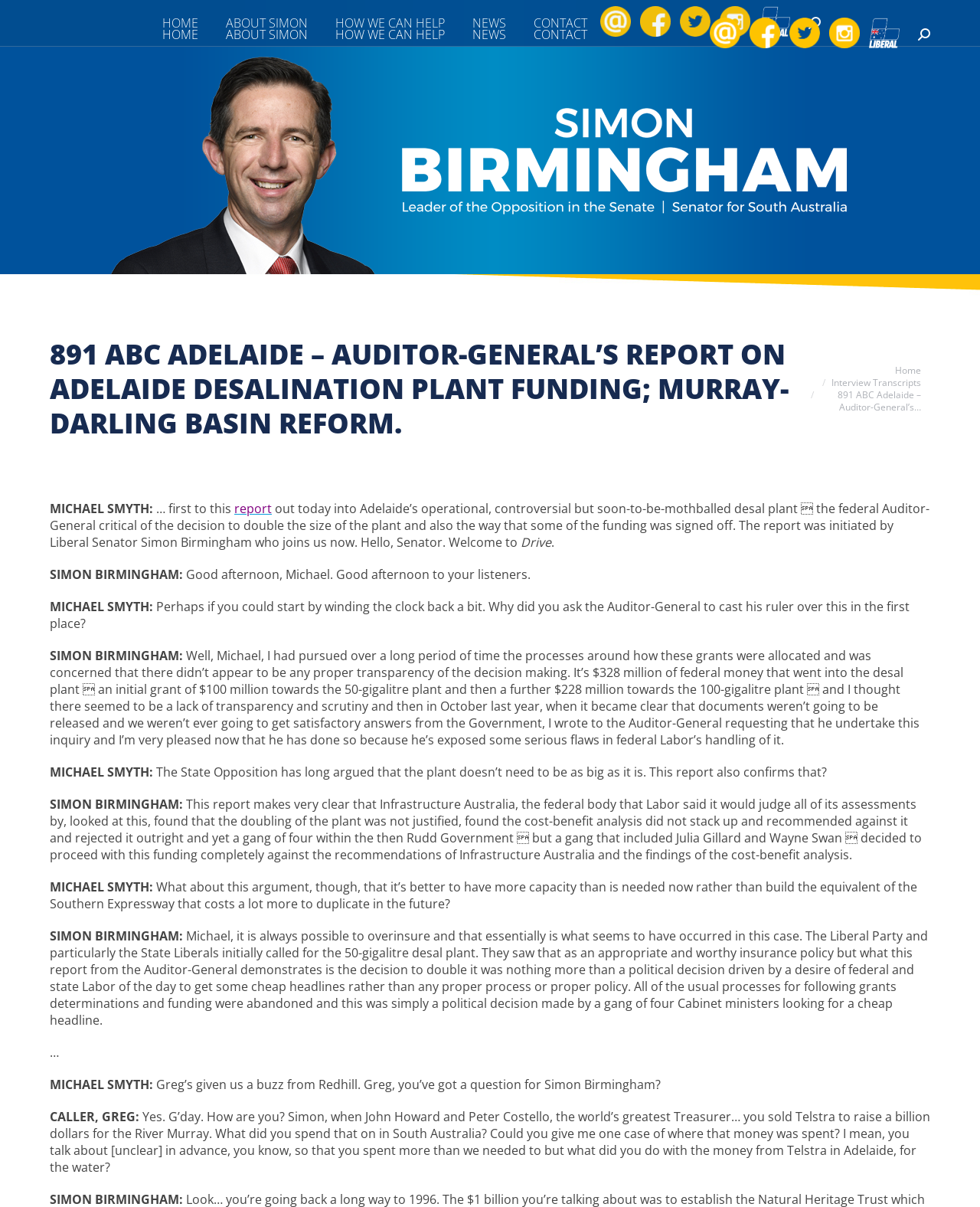Identify the bounding box coordinates for the region of the element that should be clicked to carry out the instruction: "Read more about Interview Transcripts". The bounding box coordinates should be four float numbers between 0 and 1, i.e., [left, top, right, bottom].

[0.848, 0.312, 0.94, 0.322]